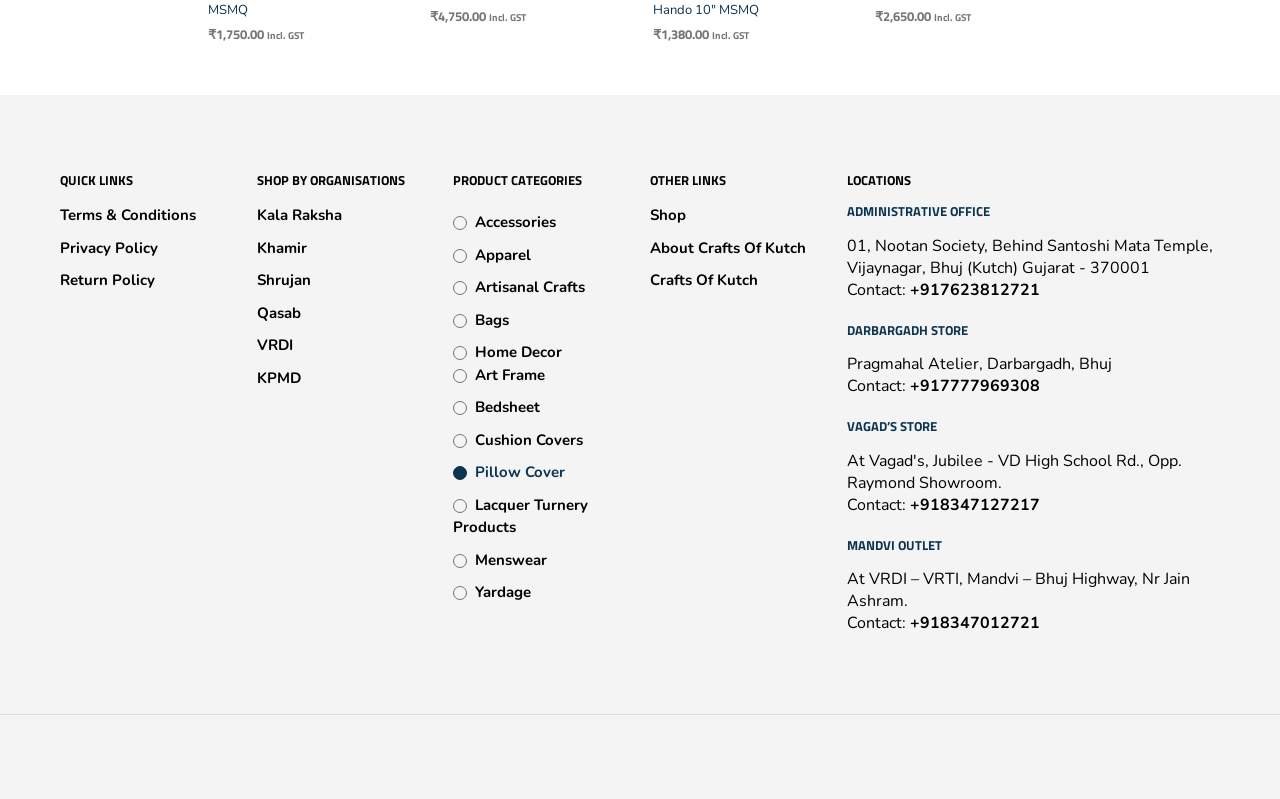Please specify the bounding box coordinates of the clickable region necessary for completing the following instruction: "Click on 'Audi 80/Avant'". The coordinates must consist of four float numbers between 0 and 1, i.e., [left, top, right, bottom].

None